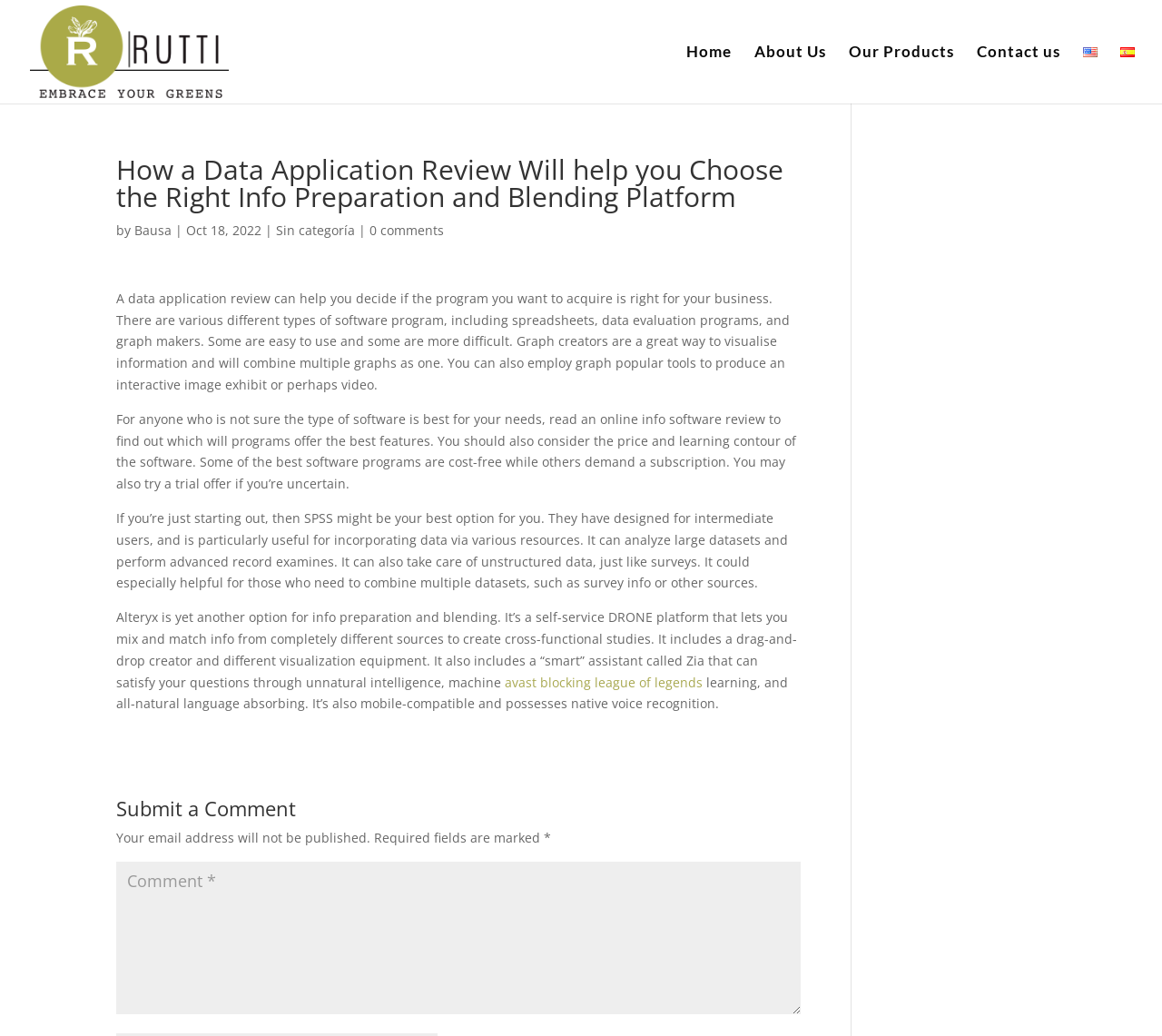Please answer the following question using a single word or phrase: What should you consider when choosing a software program?

Price and learning curve